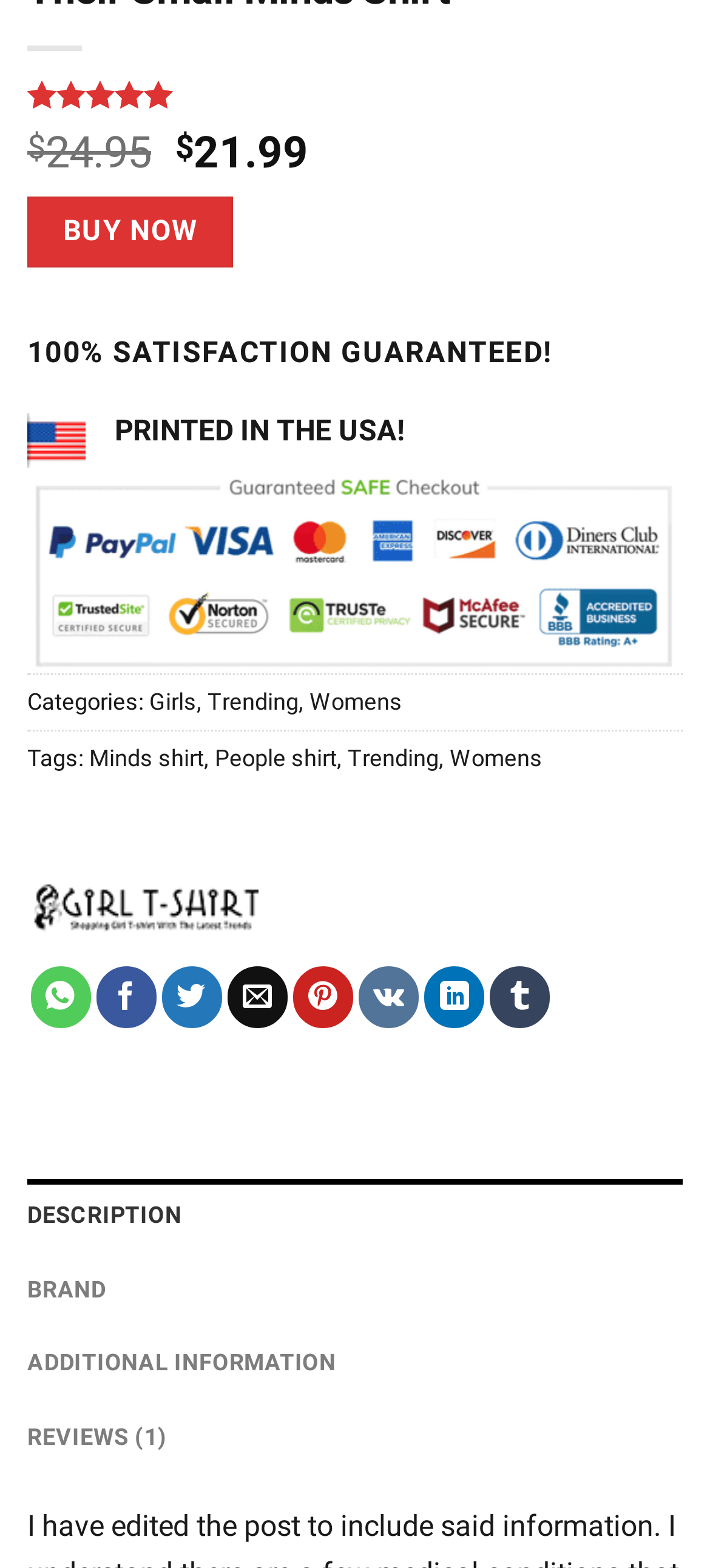Please specify the bounding box coordinates of the clickable section necessary to execute the following command: "View the product categories".

[0.038, 0.438, 0.21, 0.456]